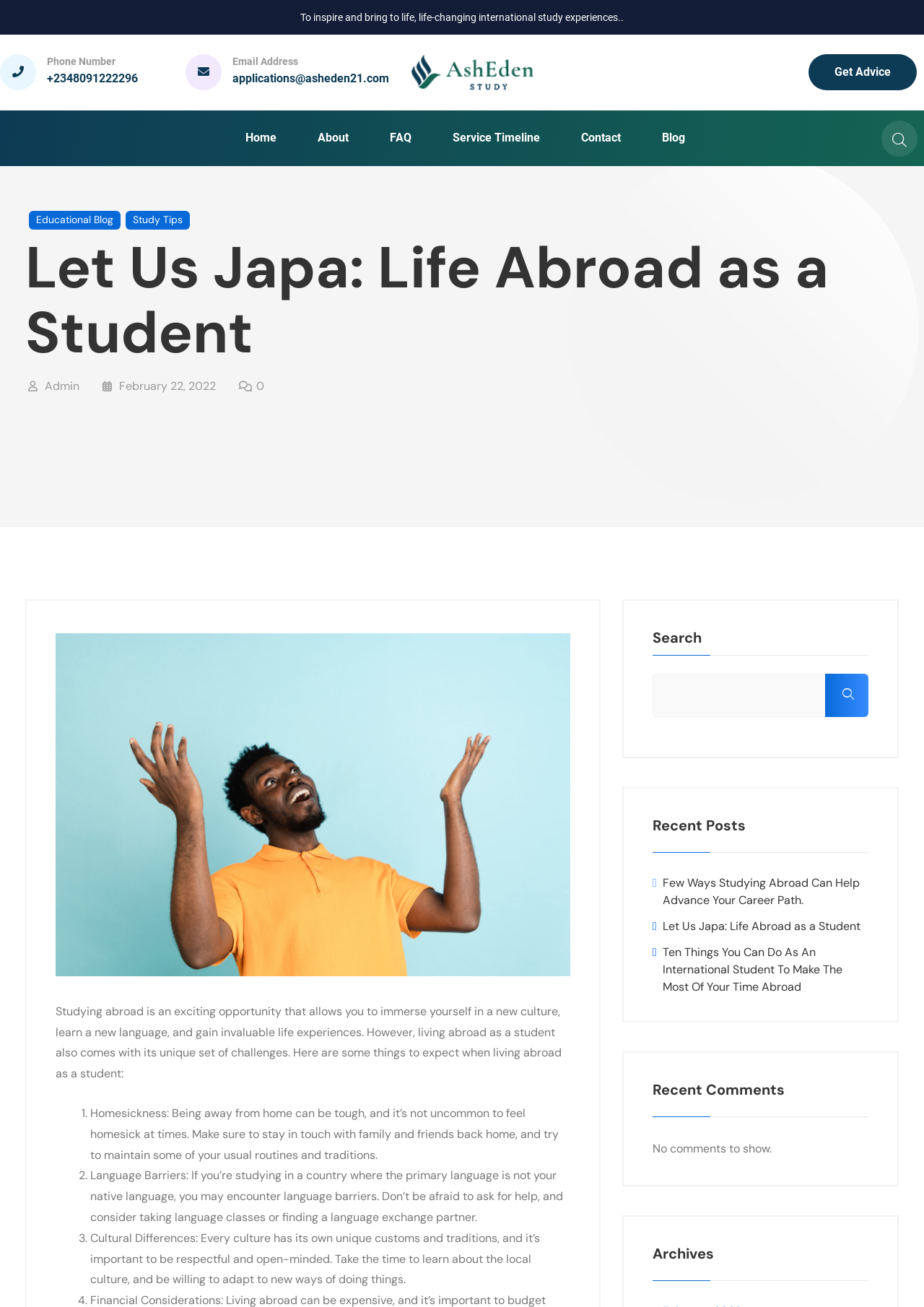What is the topic of the blog post?
With the help of the image, please provide a detailed response to the question.

The topic of the blog post can be inferred from the heading 'Let Us Japa: Life Abroad as a Student' and the content of the post, which discusses the challenges and experiences of studying abroad.